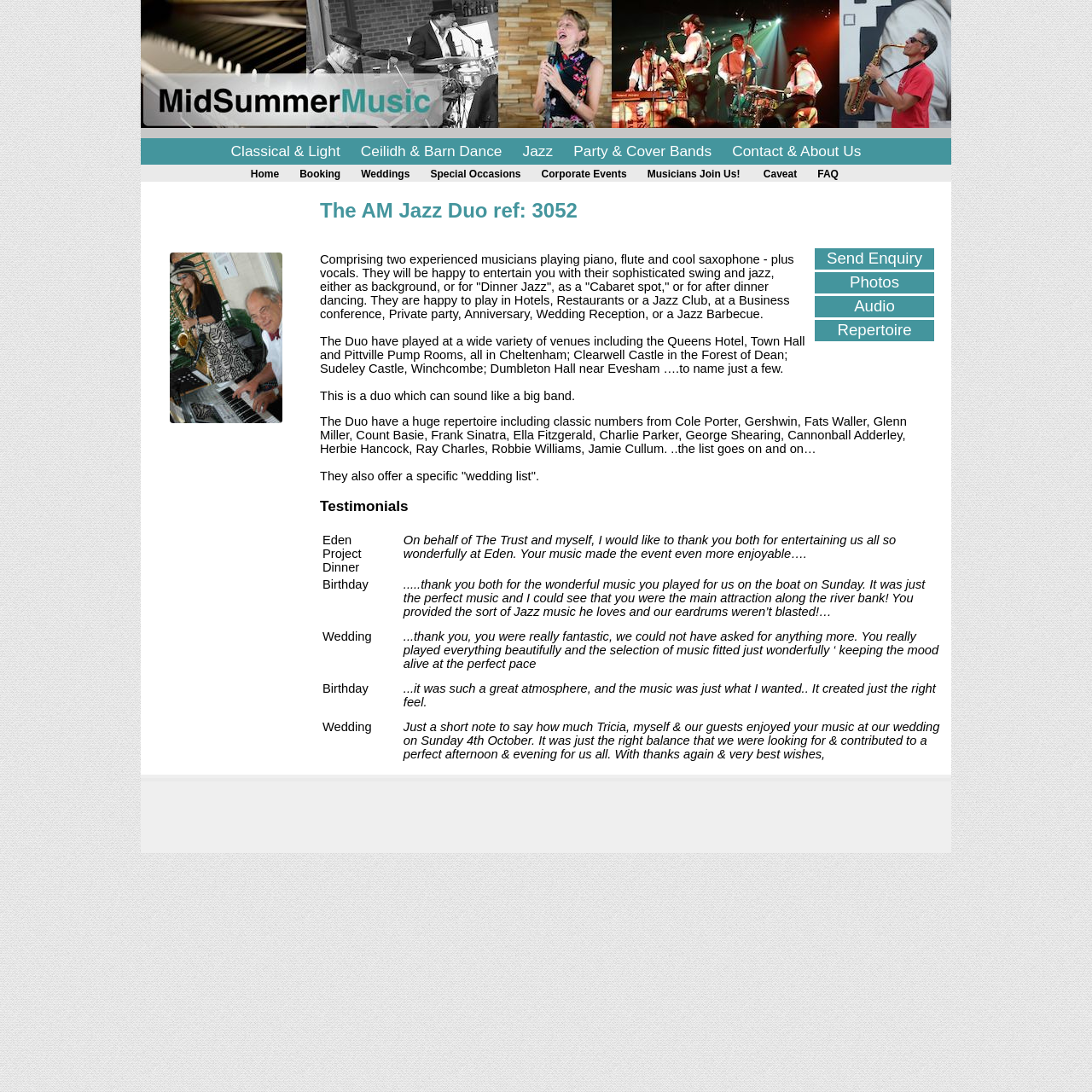Please find the bounding box coordinates of the section that needs to be clicked to achieve this instruction: "Send an enquiry to the AM Jazz Duo".

[0.746, 0.227, 0.855, 0.247]